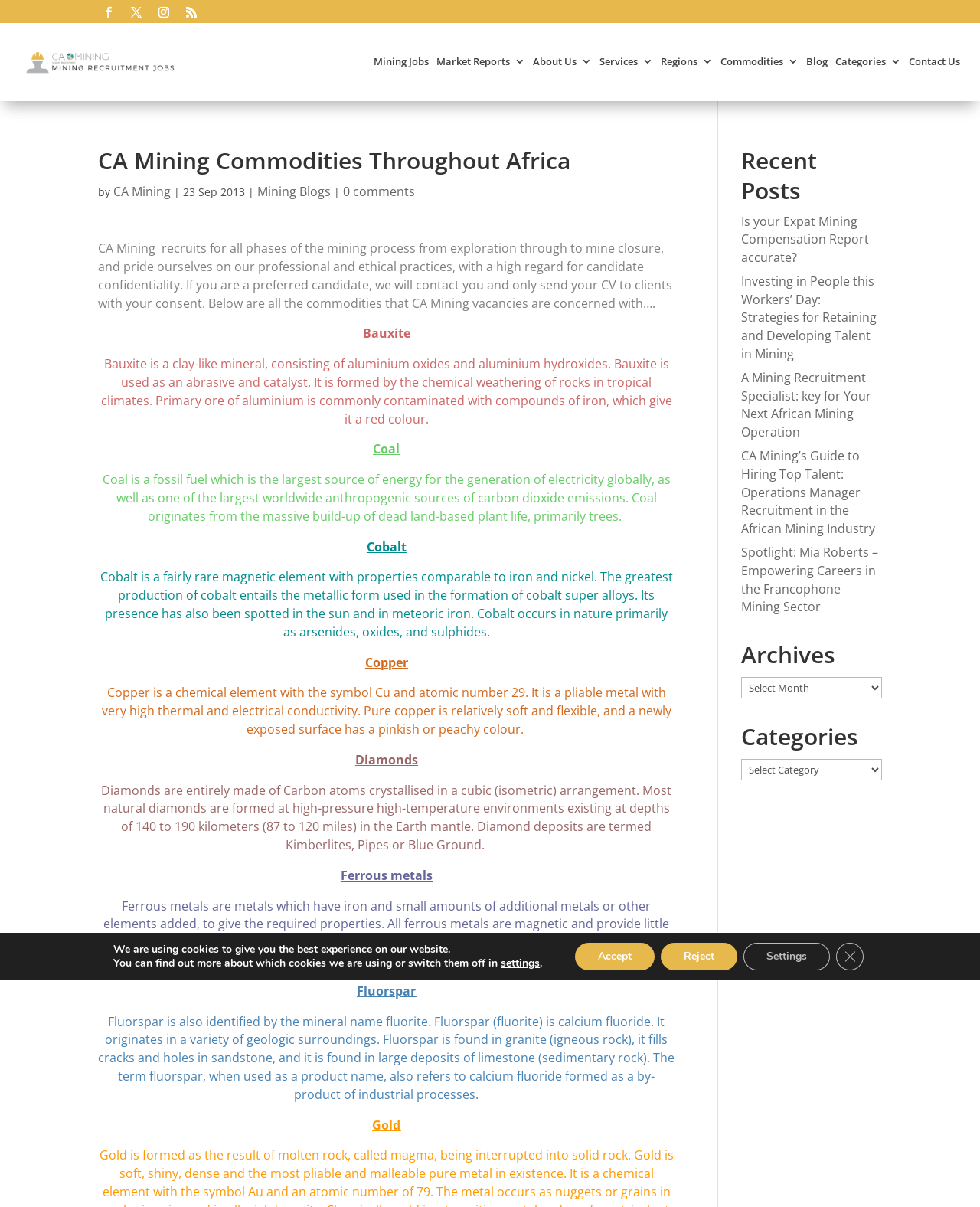Please provide a one-word or short phrase answer to the question:
What is the purpose of the company?

Recruitment for mining process